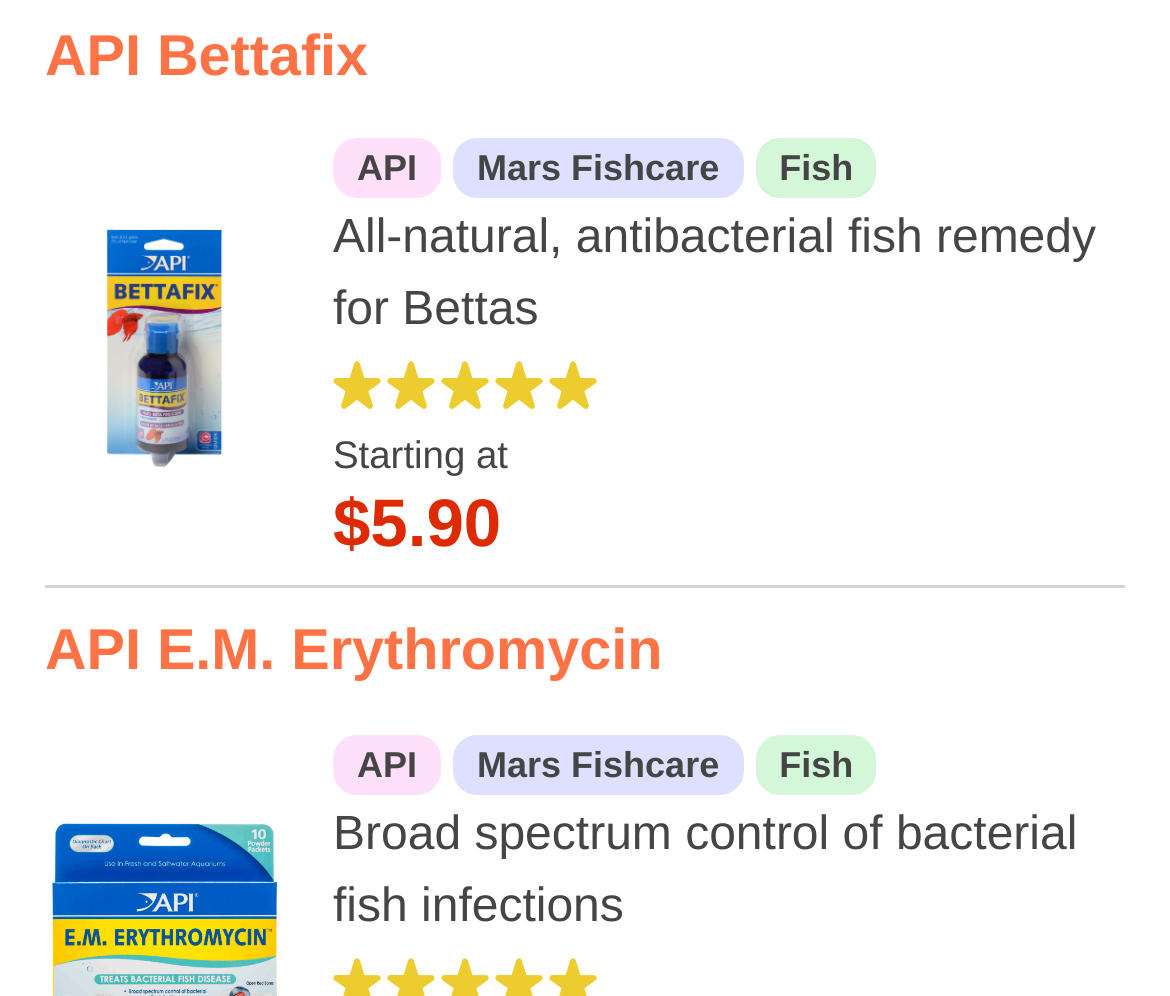Using the element description Fish, predict the bounding box coordinates for the UI element. Provide the coordinates in (top-left x, top-left y, bottom-right x, bottom-right y) format with values ranging from 0 to 1.

[0.645, 0.731, 0.75, 0.803]